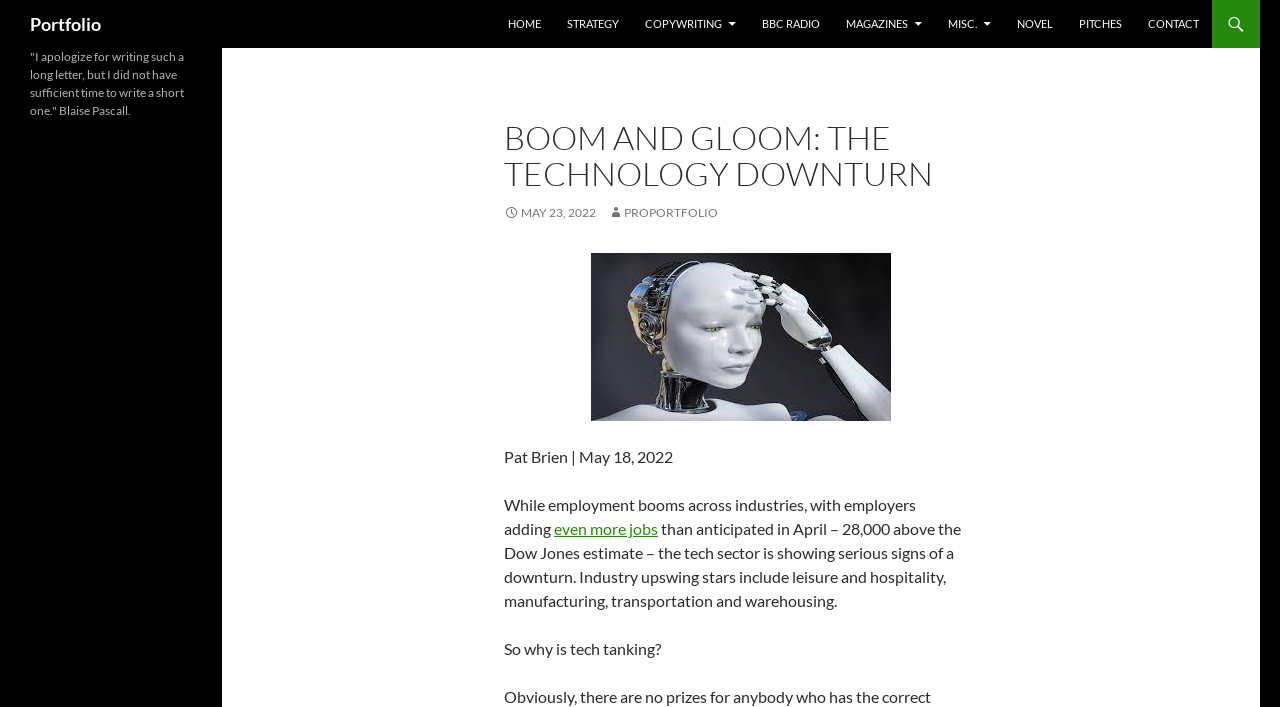Can you find the bounding box coordinates of the area I should click to execute the following instruction: "read more about leisure and hospitality industry"?

[0.433, 0.734, 0.514, 0.761]